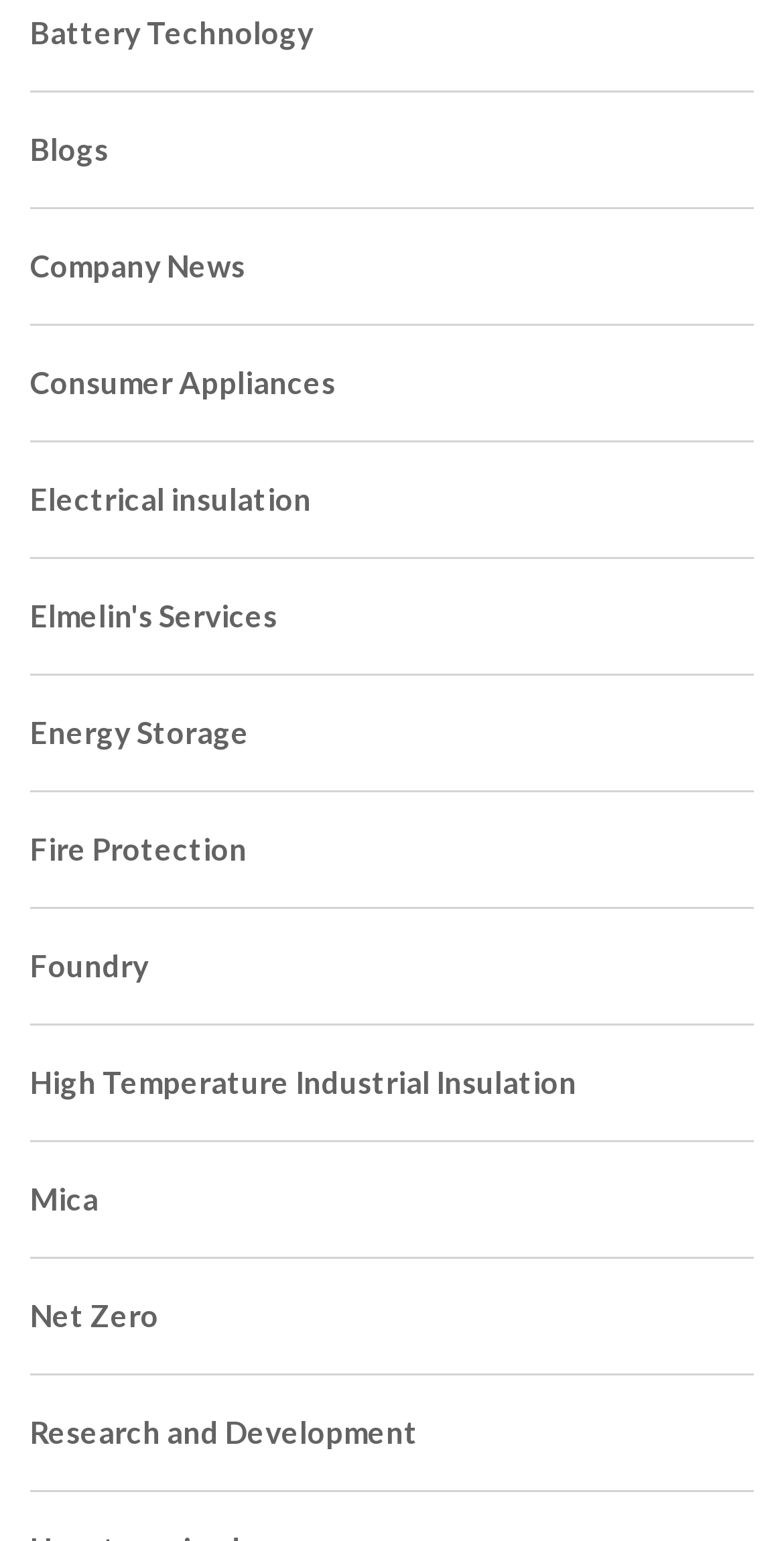How many links are there on the webpage?
Look at the image and provide a short answer using one word or a phrase.

11